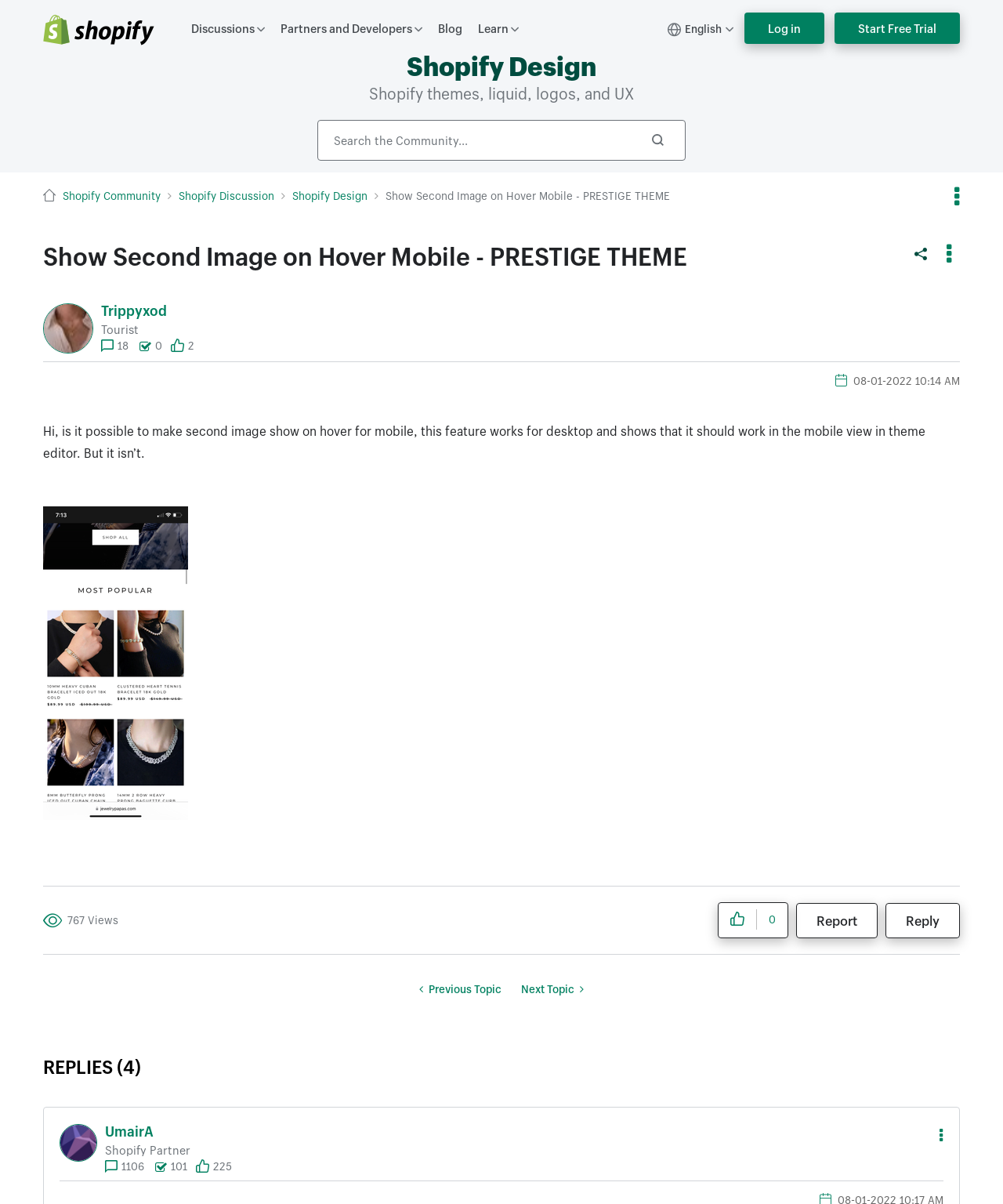Please give the bounding box coordinates of the area that should be clicked to fulfill the following instruction: "View profile of UmairA". The coordinates should be in the format of four float numbers from 0 to 1, i.e., [left, top, right, bottom].

[0.105, 0.934, 0.153, 0.947]